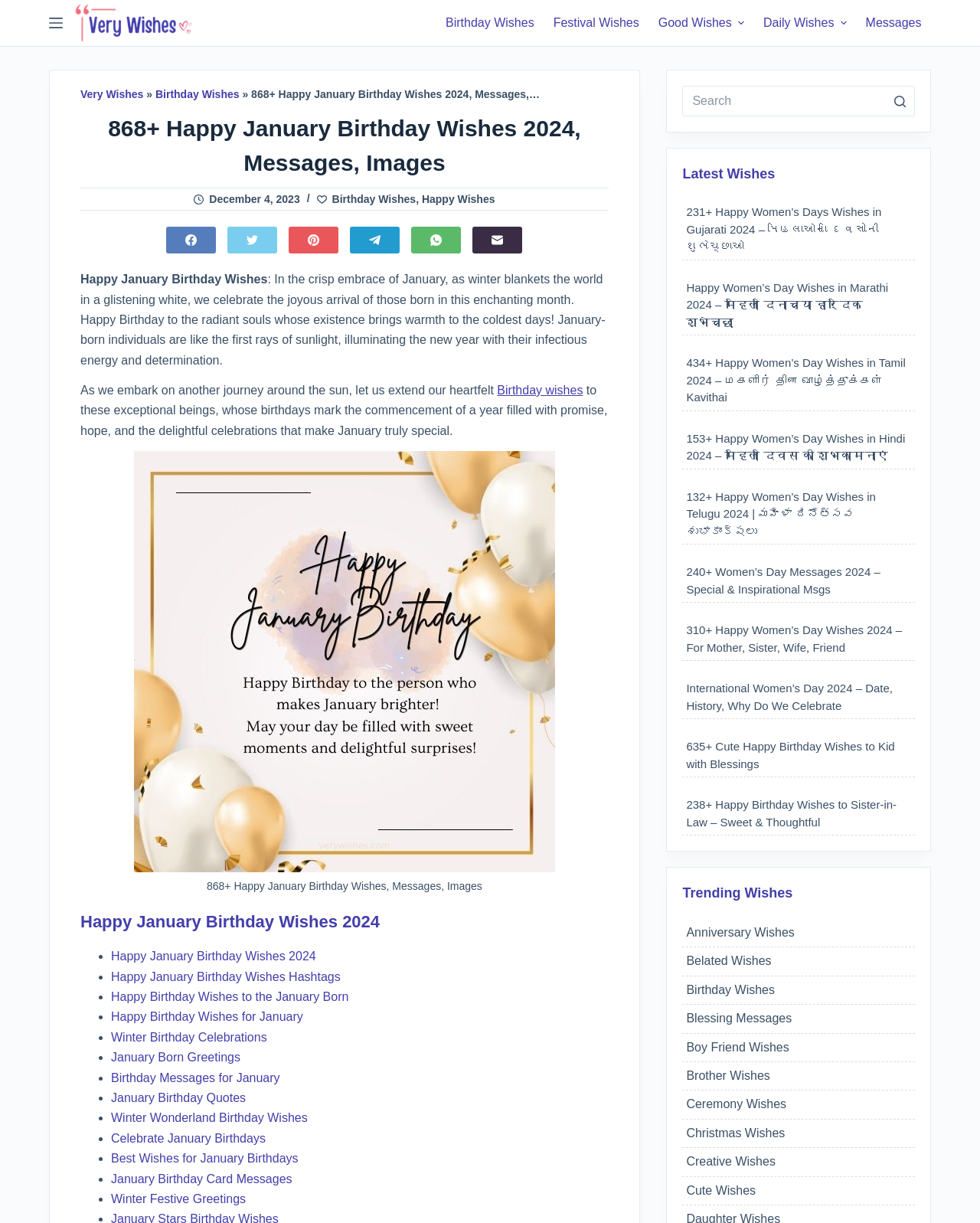Respond to the question below with a single word or phrase:
What is the website's logo?

VeryWishes.com Logo